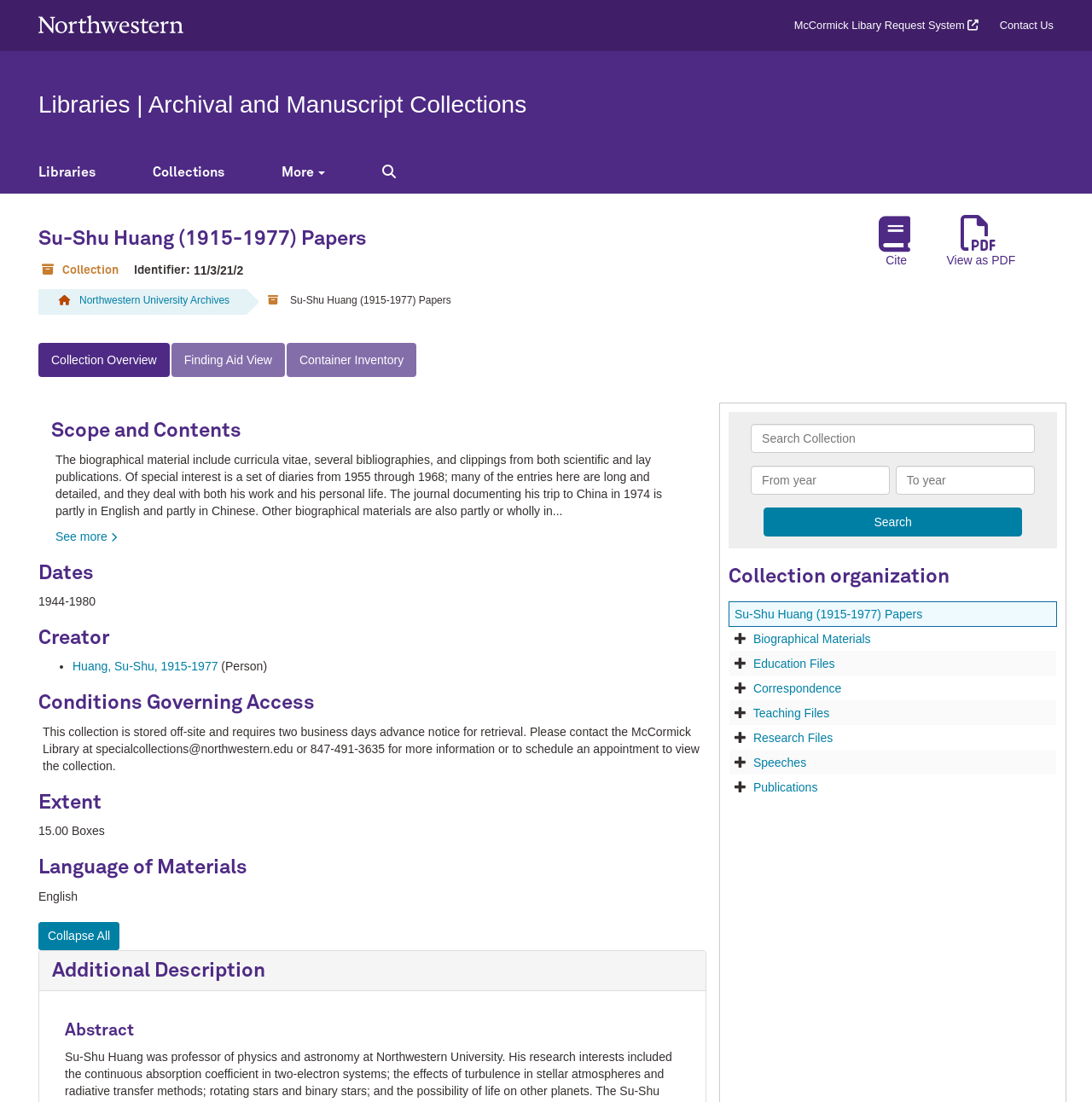Identify the bounding box coordinates for the element that needs to be clicked to fulfill this instruction: "Collapse All". Provide the coordinates in the format of four float numbers between 0 and 1: [left, top, right, bottom].

[0.035, 0.836, 0.109, 0.862]